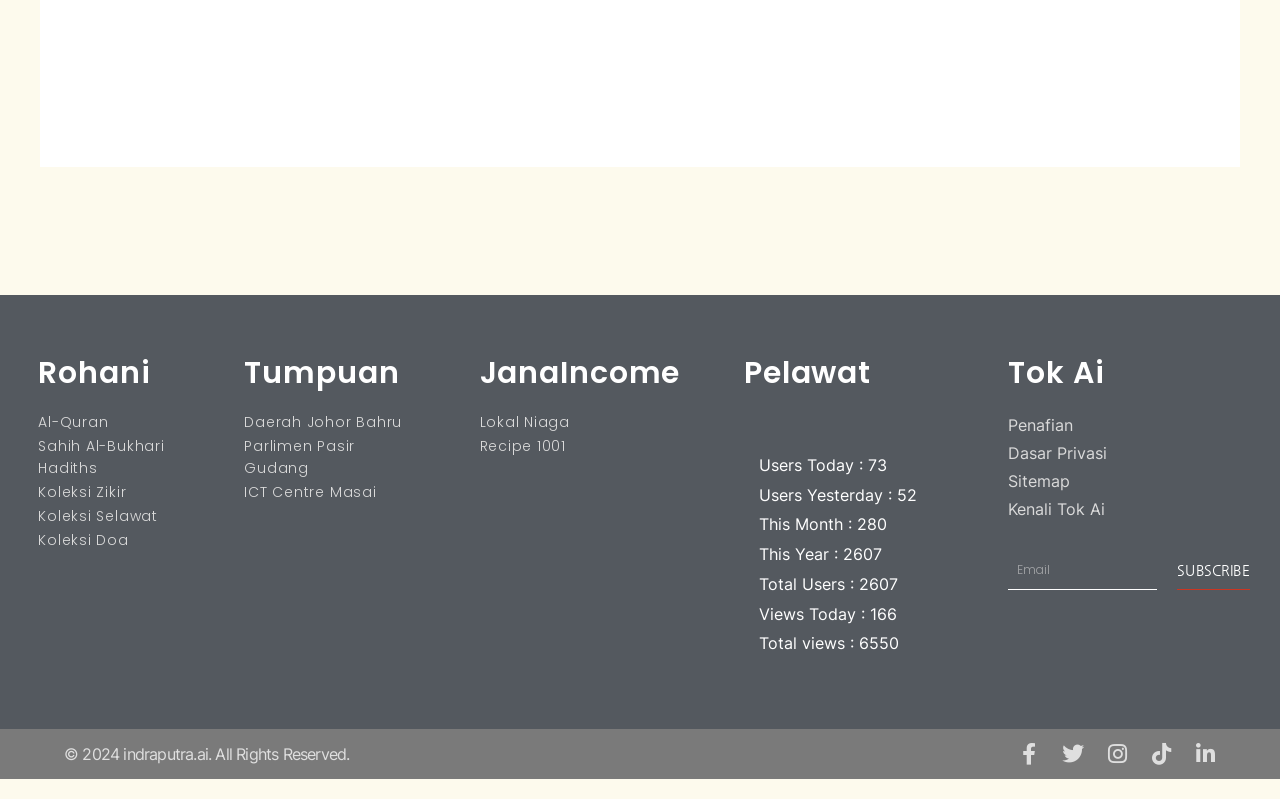Pinpoint the bounding box coordinates of the clickable area needed to execute the instruction: "Subscribe with email". The coordinates should be specified as four float numbers between 0 and 1, i.e., [left, top, right, bottom].

[0.92, 0.689, 0.976, 0.739]